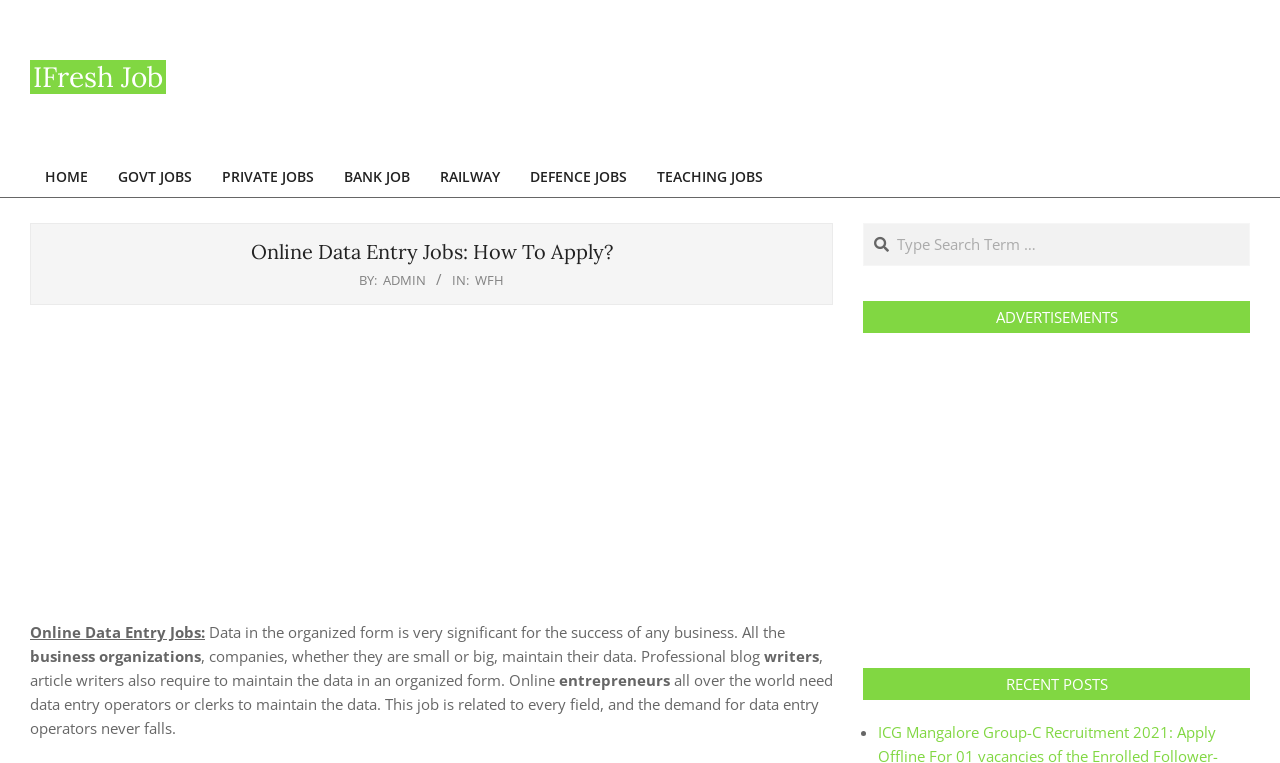Could you provide the bounding box coordinates for the portion of the screen to click to complete this instruction: "Click on the 'PRIVATE JOBS' link"?

[0.162, 0.203, 0.257, 0.259]